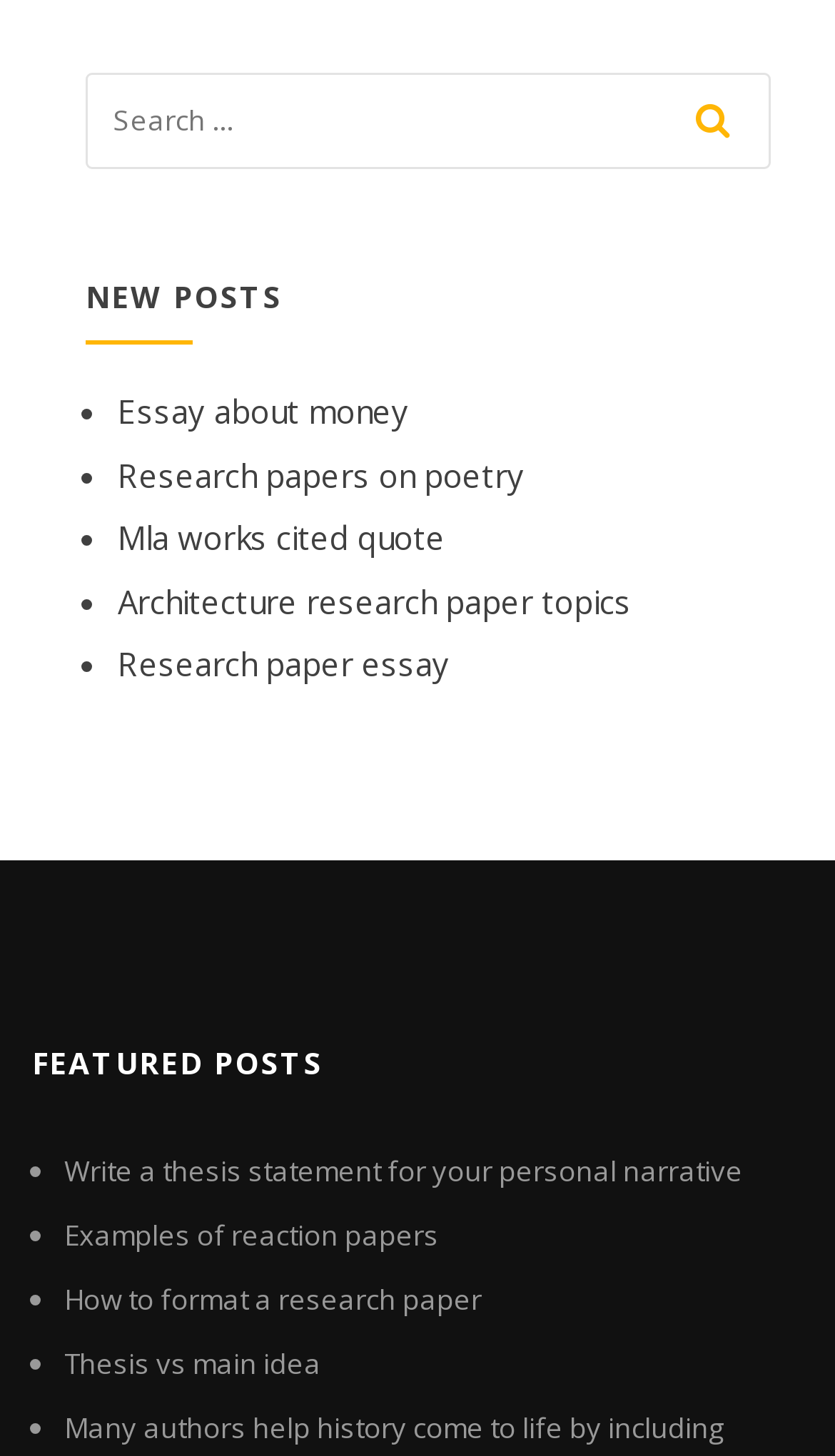Locate the bounding box coordinates of the element I should click to achieve the following instruction: "search for a topic".

[0.103, 0.05, 0.923, 0.117]